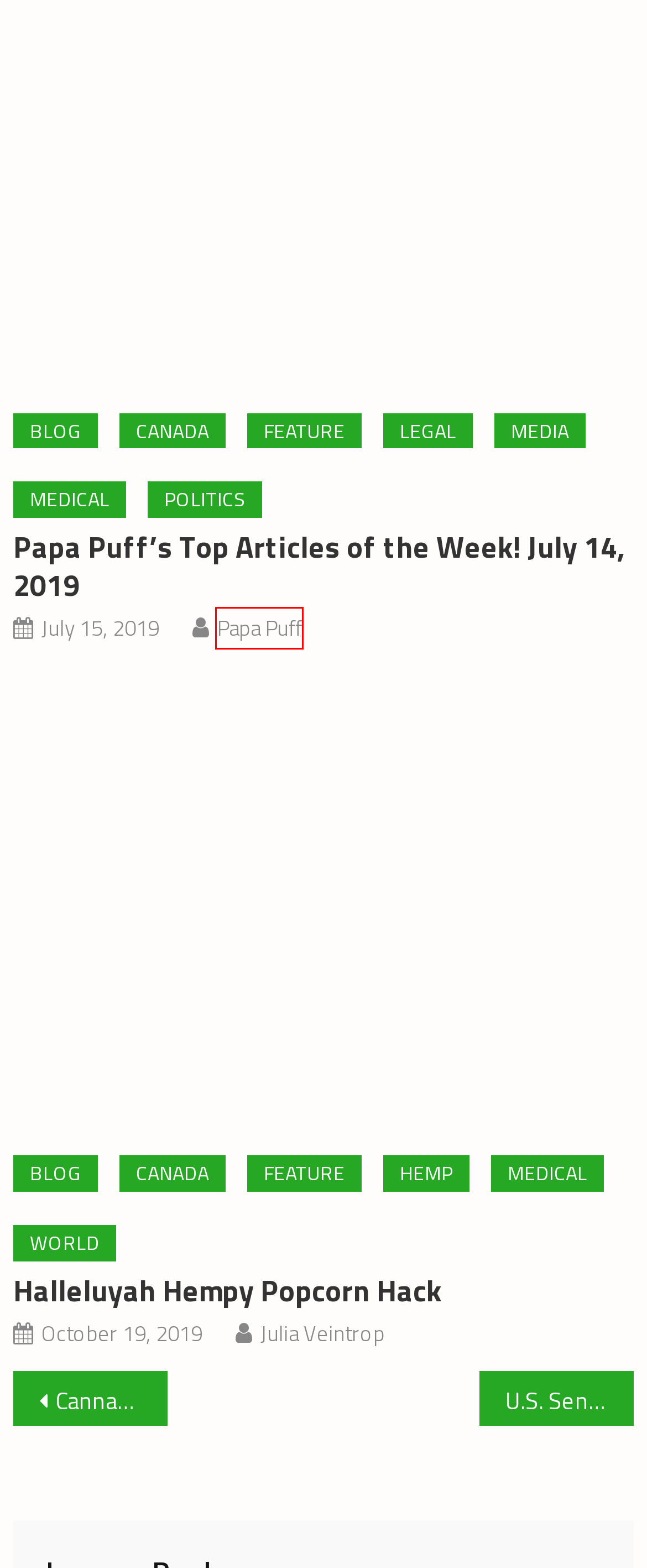Given a webpage screenshot with a UI element marked by a red bounding box, choose the description that best corresponds to the new webpage that will appear after clicking the element. The candidates are:
A. Papa Puff, Author at Cannabis Digest
B. Cannabis Heroine Gayle Quin Succumbs To Cancer - Cannabis Digest
C. Julia Veintrop, Author at Cannabis Digest
D. Hemp Archives - Cannabis Digest
E. U.S. Senator Emerges As Unlikely Medical Cannabis Supporter - Cannabis Digest
F. Halleluyah Hempy Popcorn Hack - Cannabis Digest
G. Media Archives - Cannabis Digest
H. Medical Archives - Cannabis Digest

A